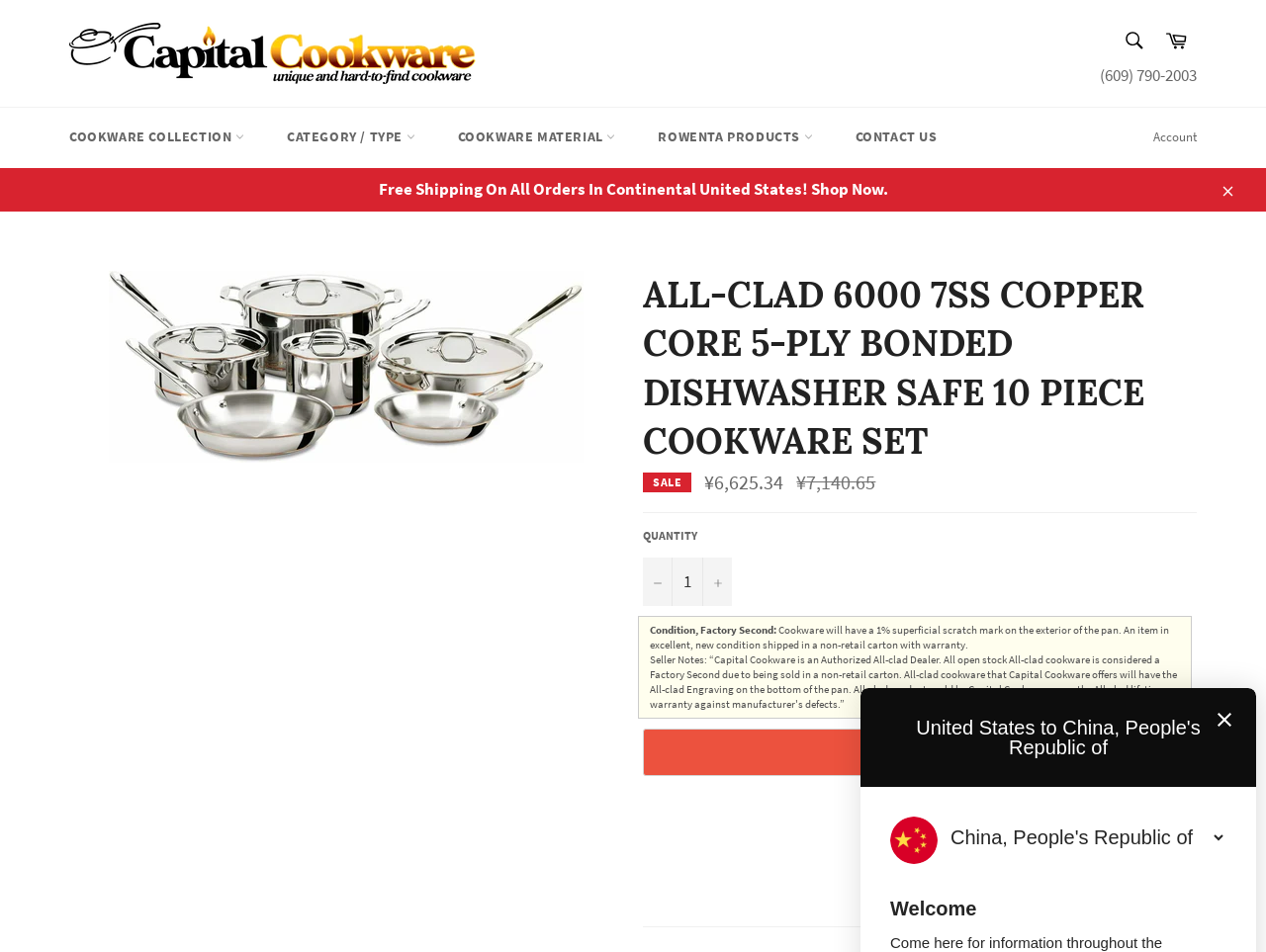Pinpoint the bounding box coordinates of the clickable element to carry out the following instruction: "View cookware collection."

[0.039, 0.114, 0.209, 0.175]